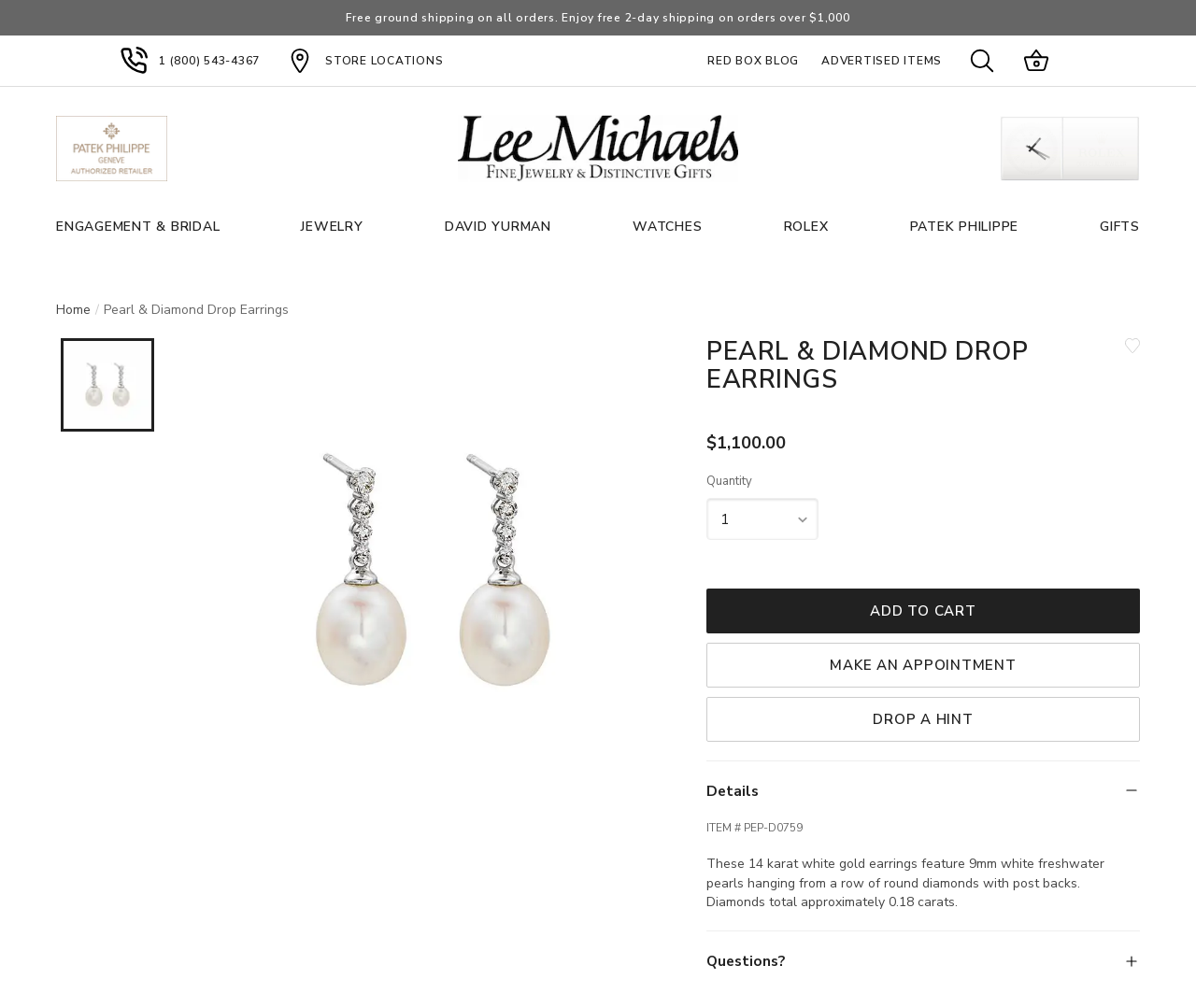Determine the bounding box coordinates for the UI element matching this description: "Red Box Blog".

[0.272, 0.052, 0.371, 0.069]